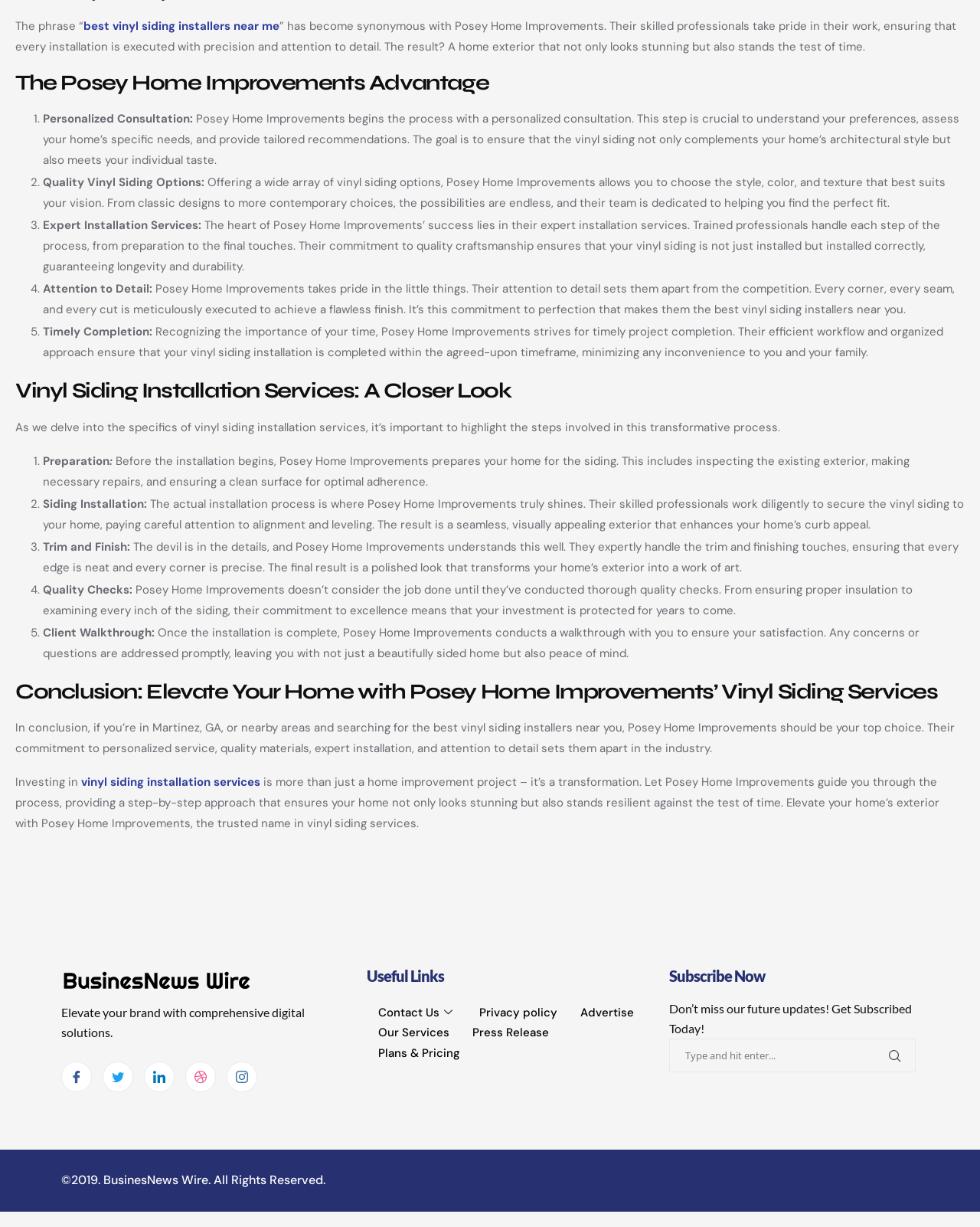Predict the bounding box coordinates for the UI element described as: "name="s" placeholder="Type and hit enter..."". The coordinates should be four float numbers between 0 and 1, presented as [left, top, right, bottom].

[0.683, 0.847, 0.934, 0.874]